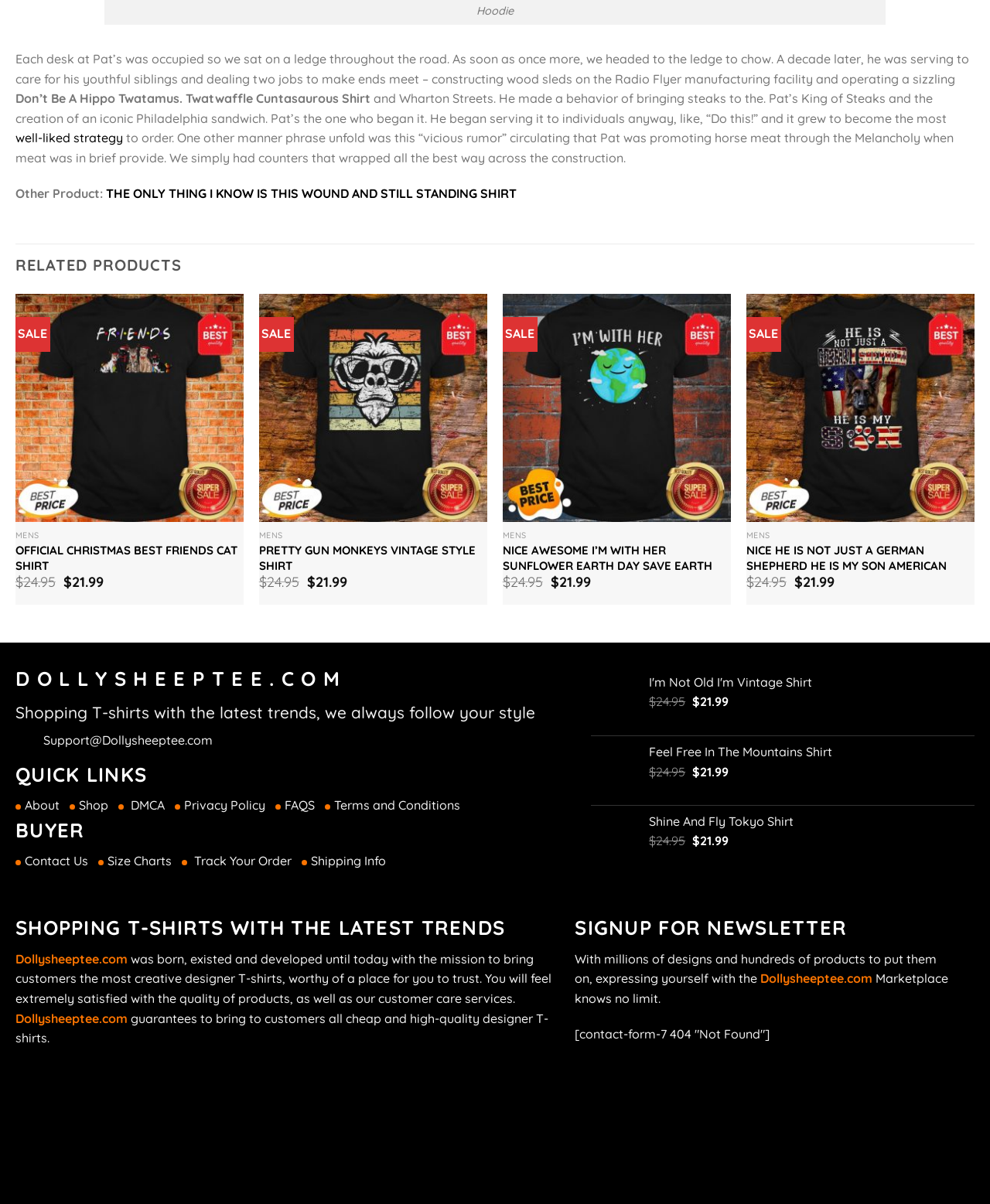Show me the bounding box coordinates of the clickable region to achieve the task as per the instruction: "Click the 'THE ONLY THING I KNOW IS THIS WOUND AND STILL STANDING SHIRT' link".

[0.107, 0.154, 0.522, 0.167]